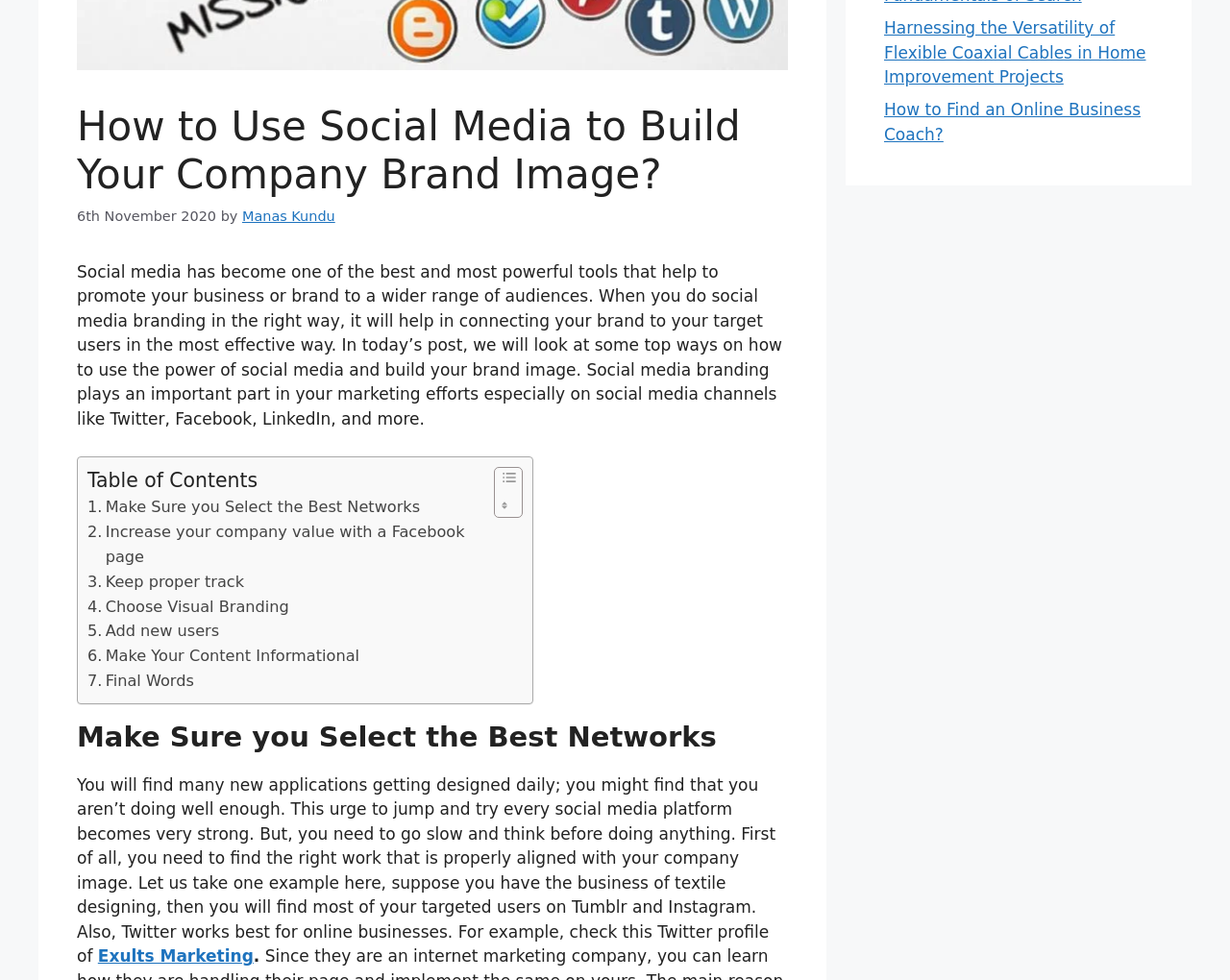Identify the bounding box for the UI element that is described as follows: "Exults Marketing".

[0.08, 0.966, 0.206, 0.986]